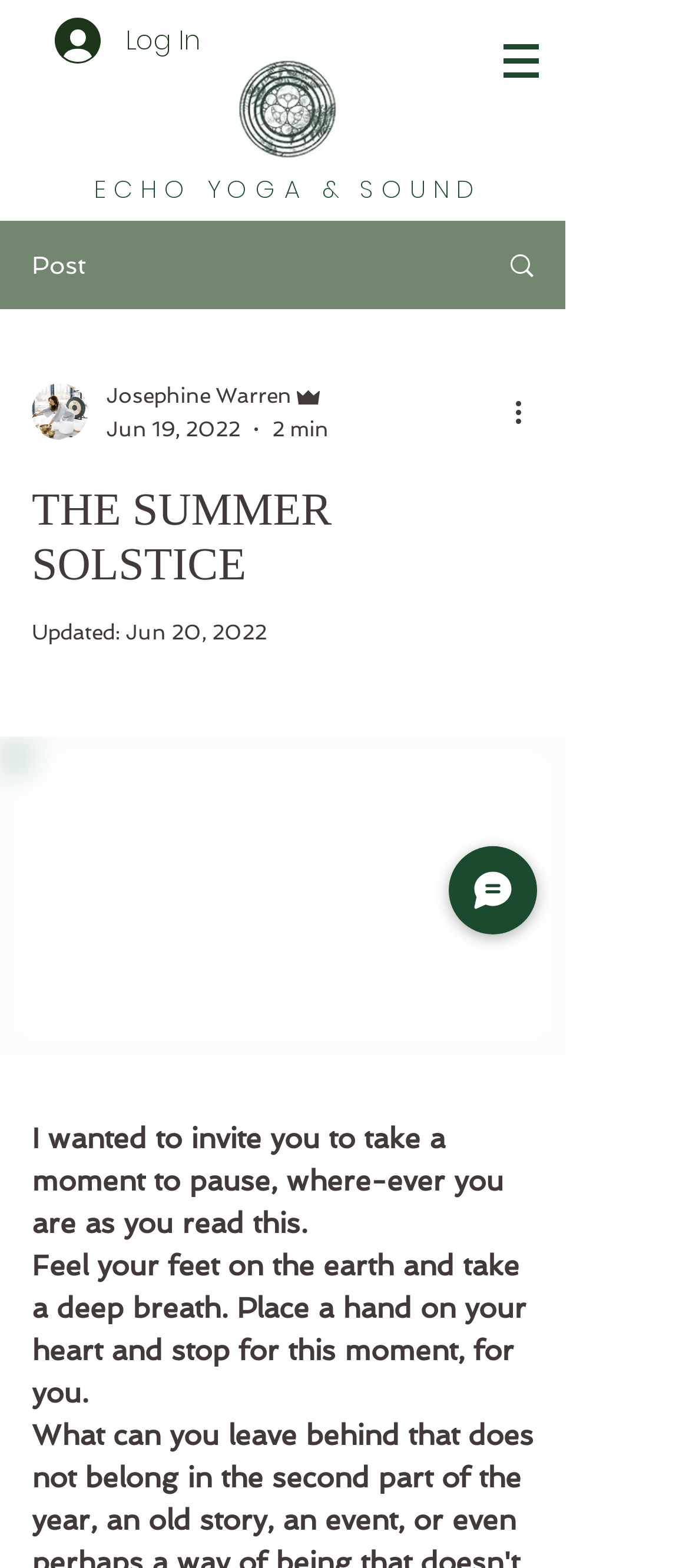Please determine the bounding box coordinates for the element with the description: "Josephine Warren".

[0.154, 0.242, 0.477, 0.263]